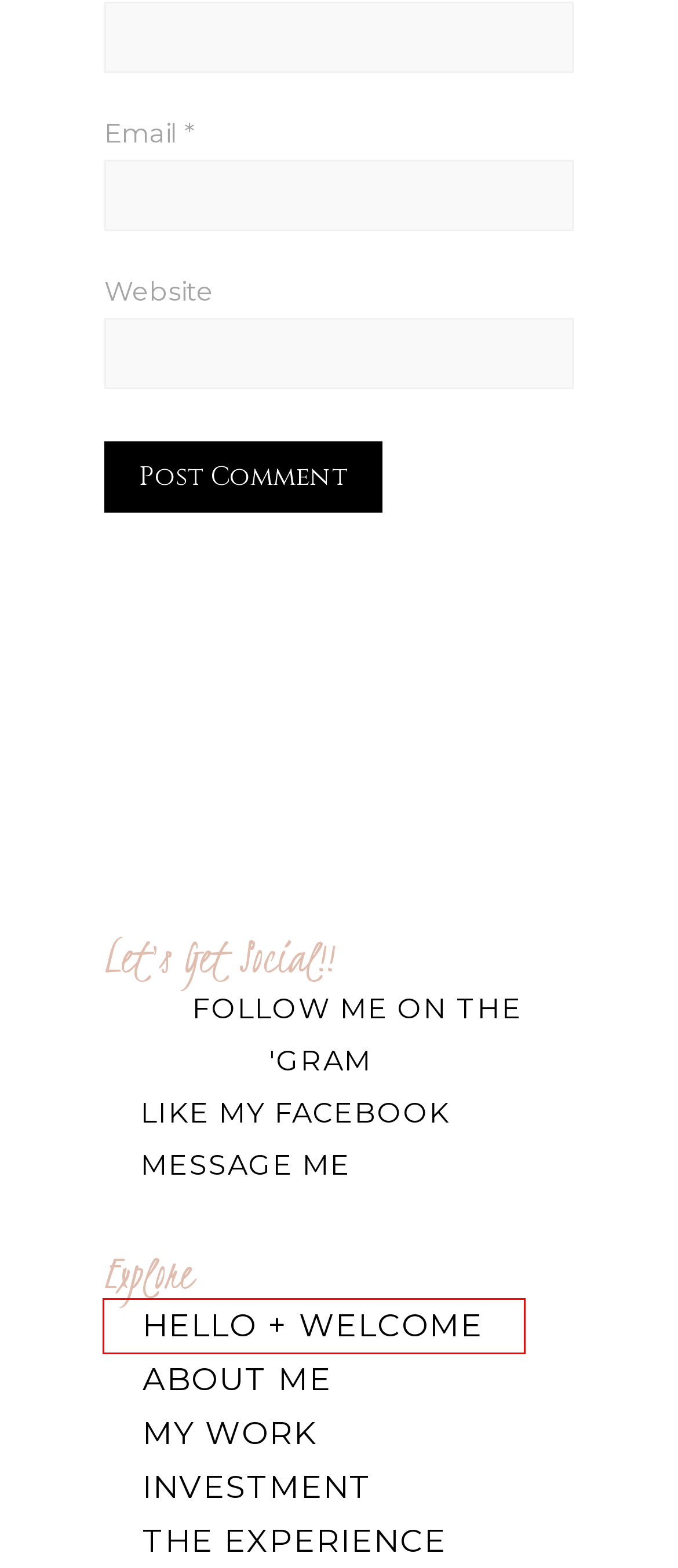You are presented with a screenshot of a webpage with a red bounding box. Select the webpage description that most closely matches the new webpage after clicking the element inside the red bounding box. The options are:
A. Phoenix Maternity Photographer - Memories by Candace
B. Sign up for emails - Memories by Candace
C. Photography Experience - Memories by Candace
D. Free Planning Tips - Memories by Candace
E. Contact Me - Inquiry
F. Phoenix Photographer - About Me - Memories by Candace
G. Phoenix Newborn Photographer - Memories by Candace
H. Phoenix Photographer - Memories by Candace

H